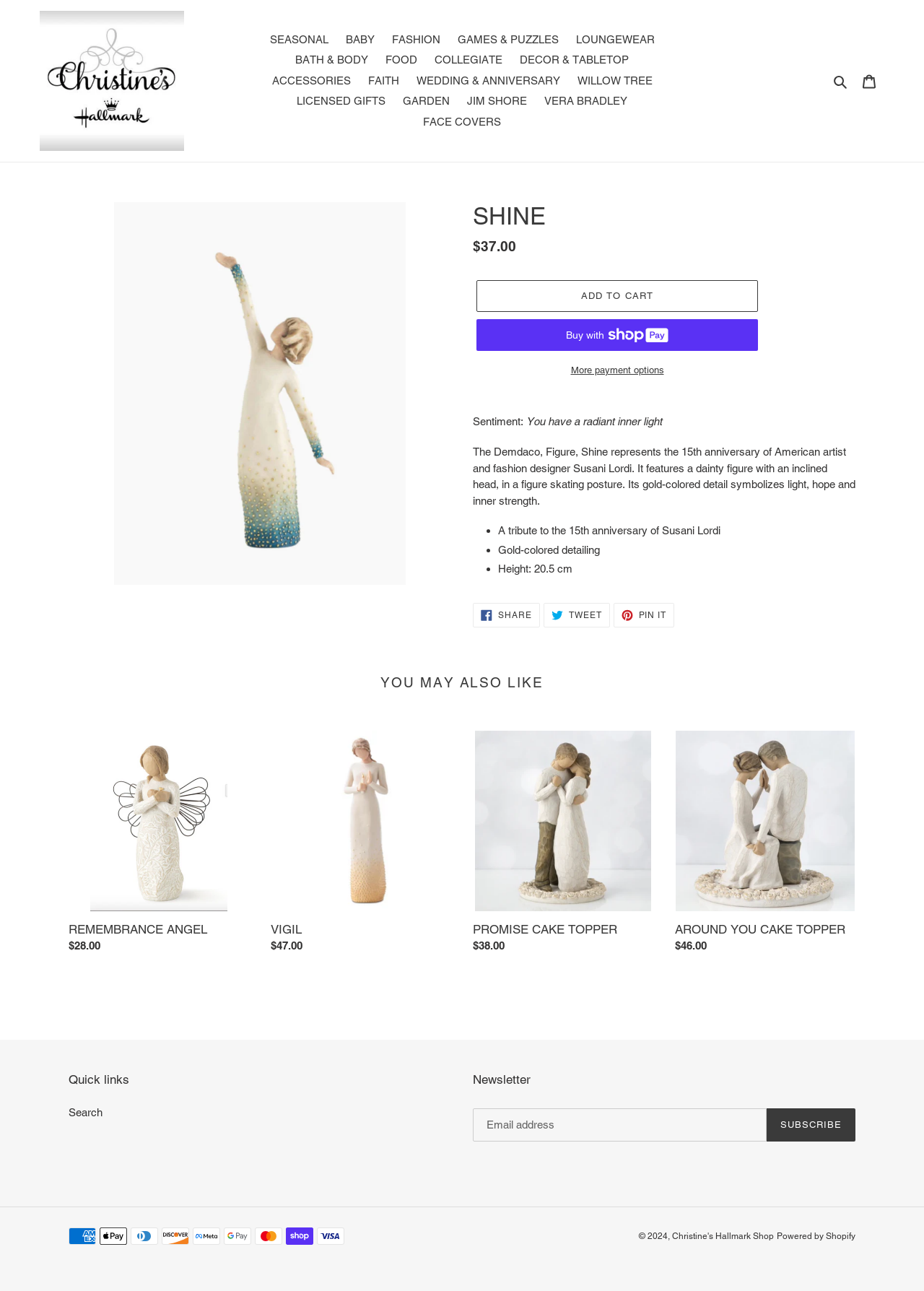Locate the bounding box coordinates of the element you need to click to accomplish the task described by this instruction: "Click the 'Search' button".

[0.897, 0.056, 0.924, 0.069]